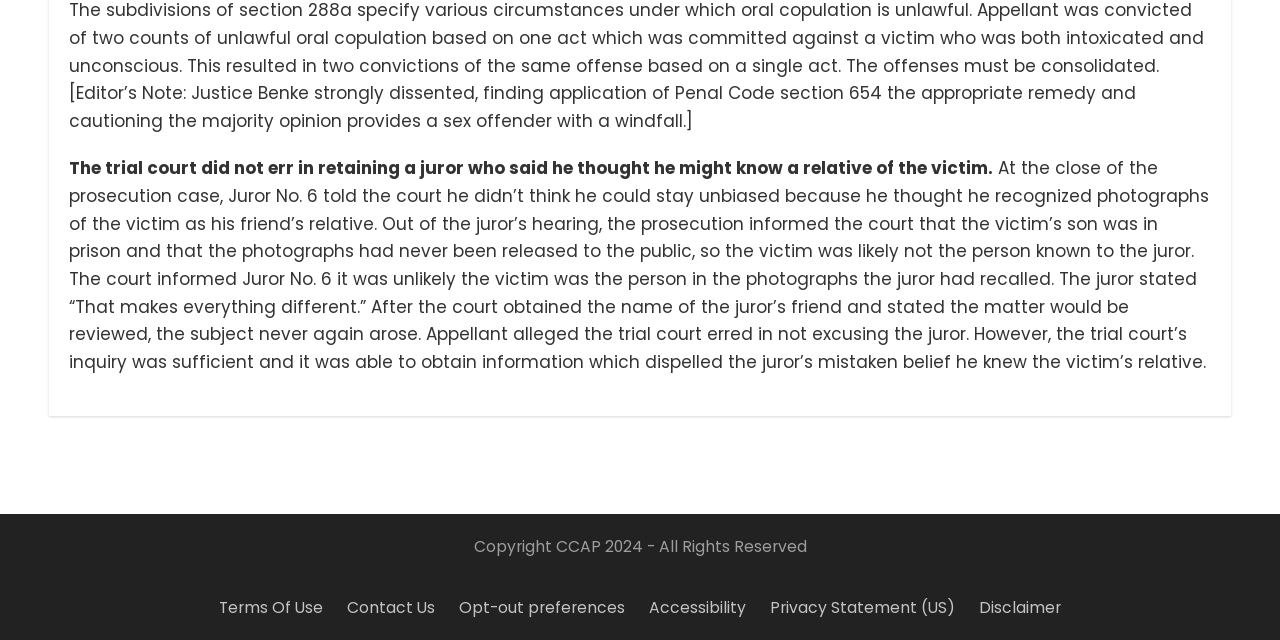Extract the bounding box coordinates of the UI element described: "Disclaimer". Provide the coordinates in the format [left, top, right, bottom] with values ranging from 0 to 1.

[0.765, 0.933, 0.829, 0.965]